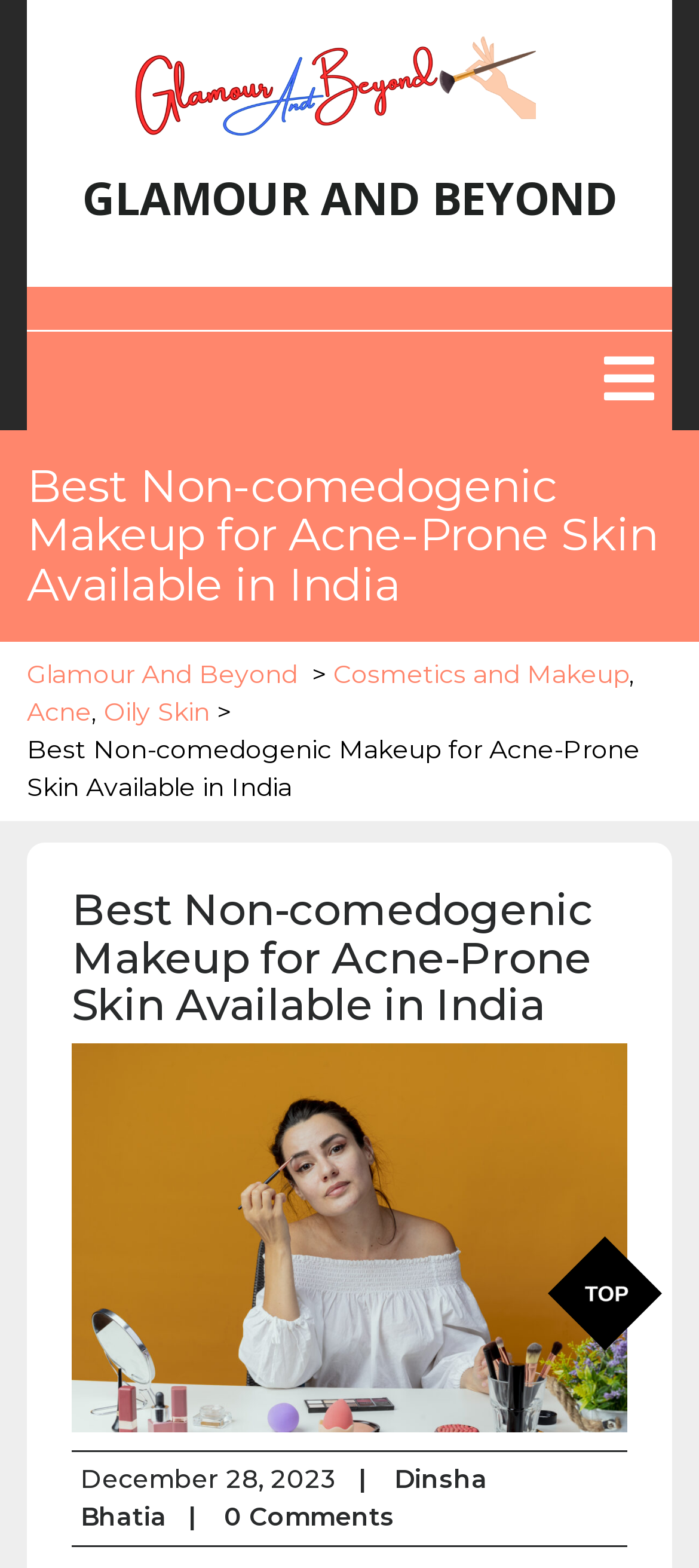Determine the bounding box coordinates of the section I need to click to execute the following instruction: "Check the comments section". Provide the coordinates as four float numbers between 0 and 1, i.e., [left, top, right, bottom].

[0.321, 0.957, 0.564, 0.978]